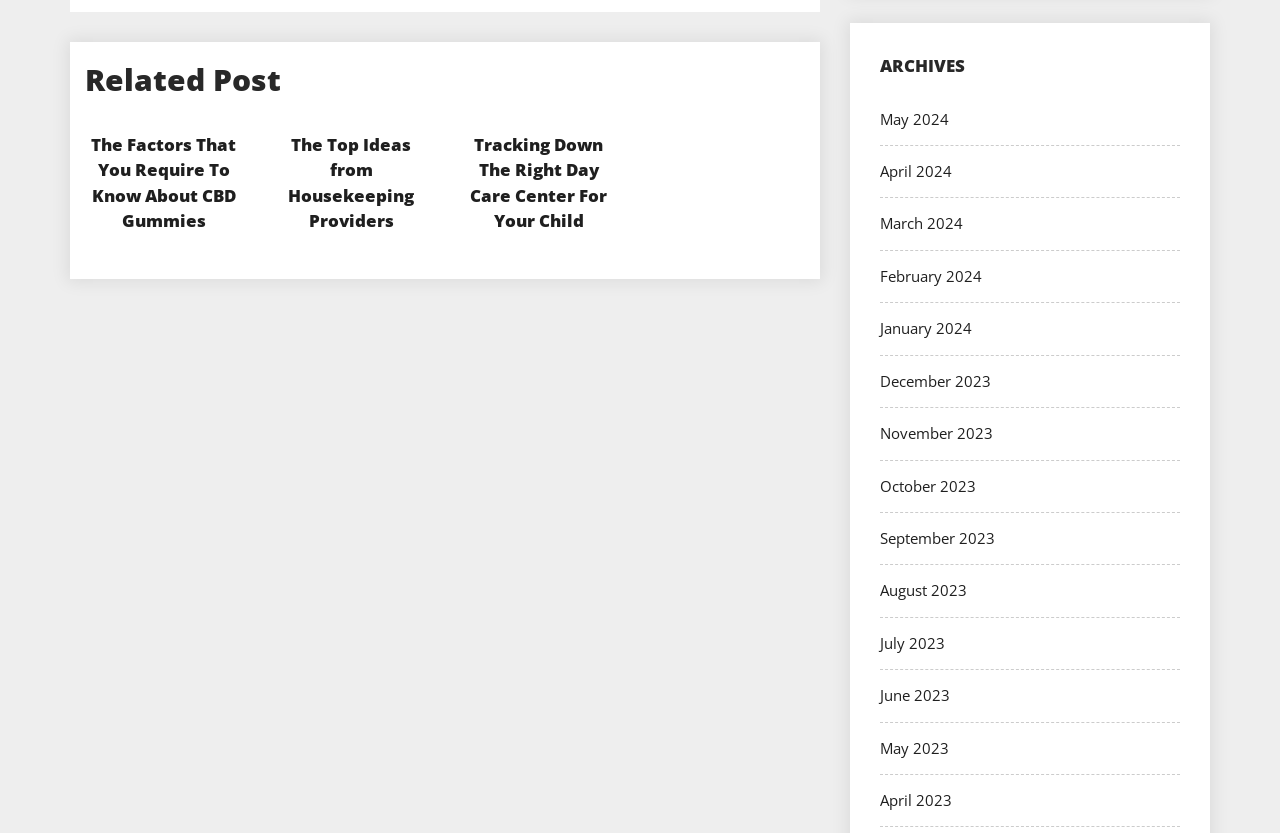Locate the bounding box coordinates of the element you need to click to accomplish the task described by this instruction: "read about CBD gummies".

[0.071, 0.159, 0.185, 0.279]